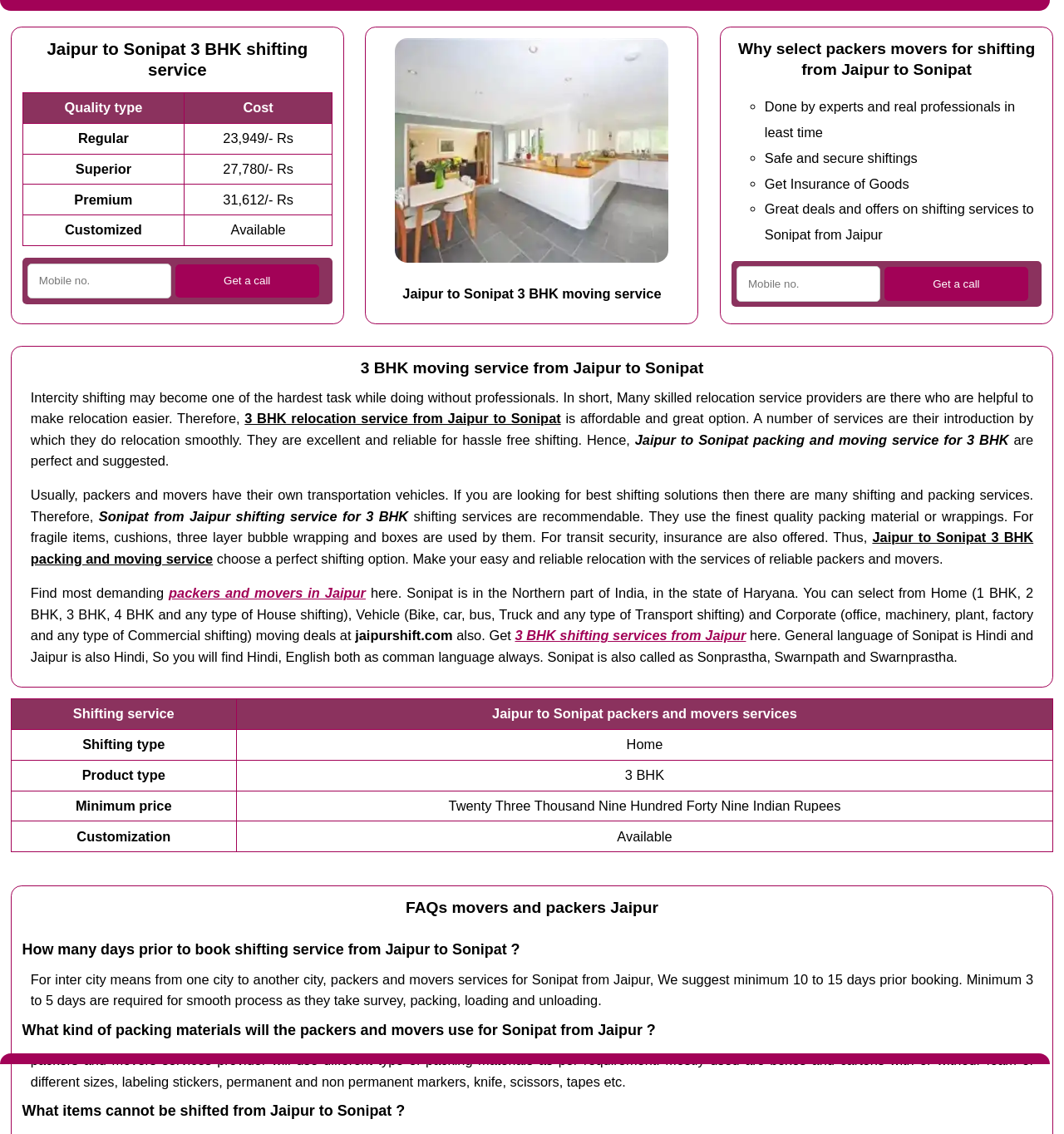Describe all the key features of the webpage in detail.

This webpage is about 3 BHK shifting services from Jaipur to Sonipat. At the top, there is a heading that reads "Jaipur to Sonipat 3 BHK shifting service" followed by a table that compares different types of shifting services, including their costs. Below the table, there is a textbox where users can enter their mobile number and a button to get a call.

On the right side of the page, there is an image related to 3 BHK shifting services. Below the image, there is a heading that reads "Why select packers movers for shifting from Jaipur to Sonipat" followed by a list of reasons, including that the services are done by experts, are safe and secure, and offer insurance of goods.

Further down the page, there is a section that discusses the benefits of using packers and movers for 3 BHK shifting services from Jaipur to Sonipat. The text explains that these services are affordable, reliable, and use high-quality packing materials.

The page also has a section that provides information about Sonipat, including its location and language spoken. There is also a link to a website that provides more information about packers and movers in Jaipur.

Towards the bottom of the page, there is a table that summarizes the shifting service, including the type of service, product type, minimum price, and customization options. Finally, there is a section that answers frequently asked questions about movers and packers in Jaipur, including how many days prior to book a shifting service and what kind of packing materials are used.